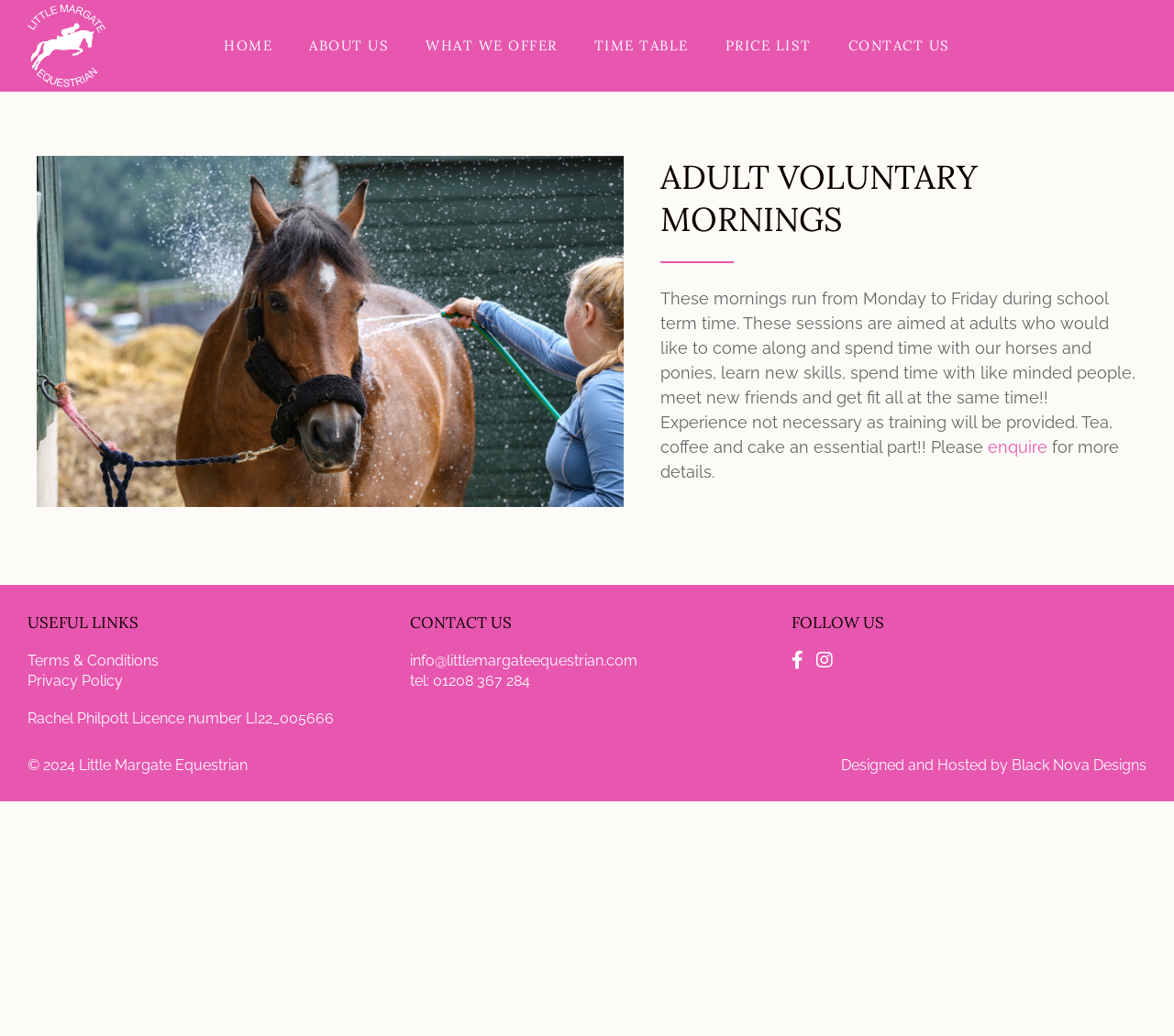What is the main heading of this webpage? Please extract and provide it.

ADULT VOLUNTARY MORNINGS